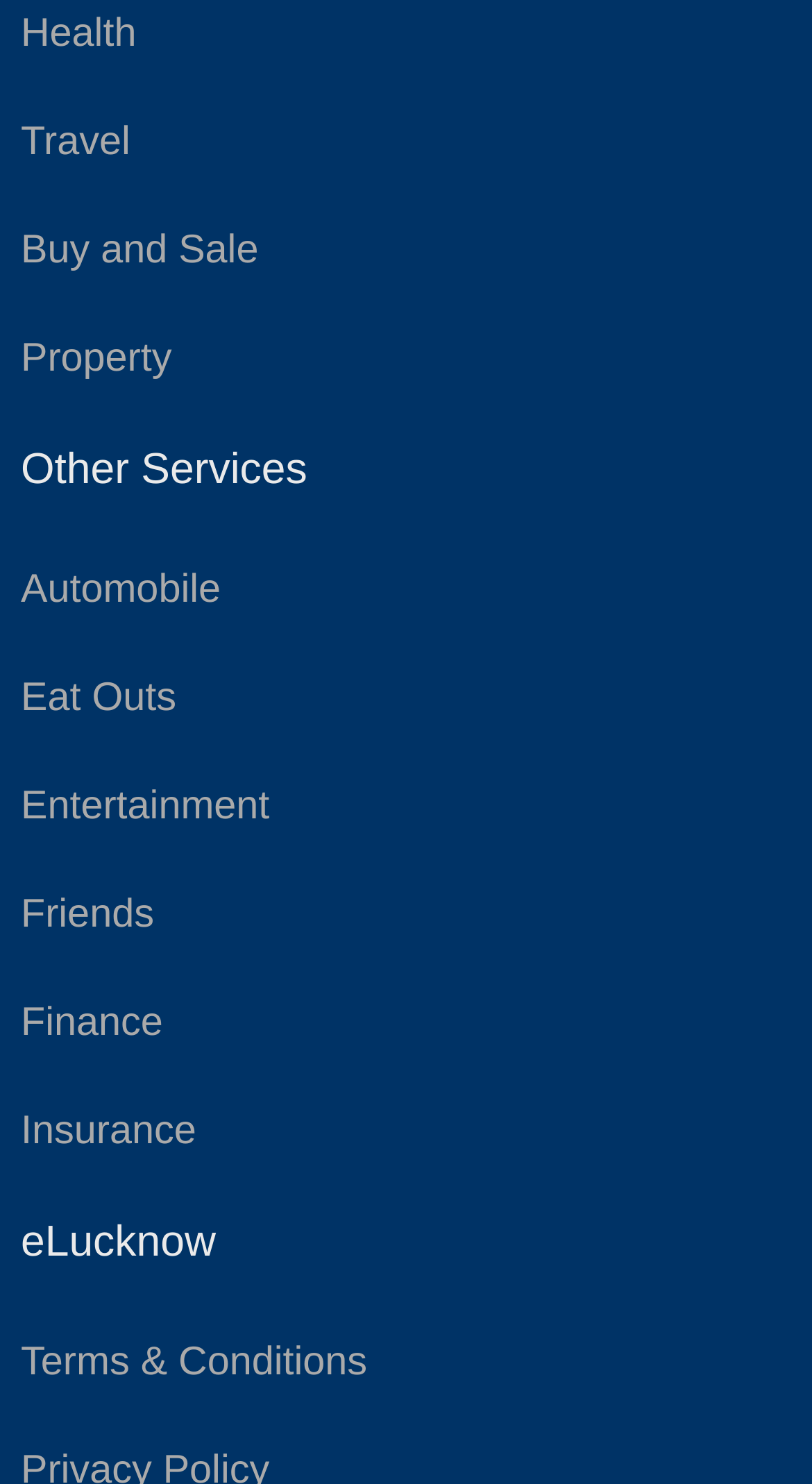Locate the bounding box coordinates of the area that needs to be clicked to fulfill the following instruction: "Explore eLucknow". The coordinates should be in the format of four float numbers between 0 and 1, namely [left, top, right, bottom].

[0.026, 0.814, 0.974, 0.869]